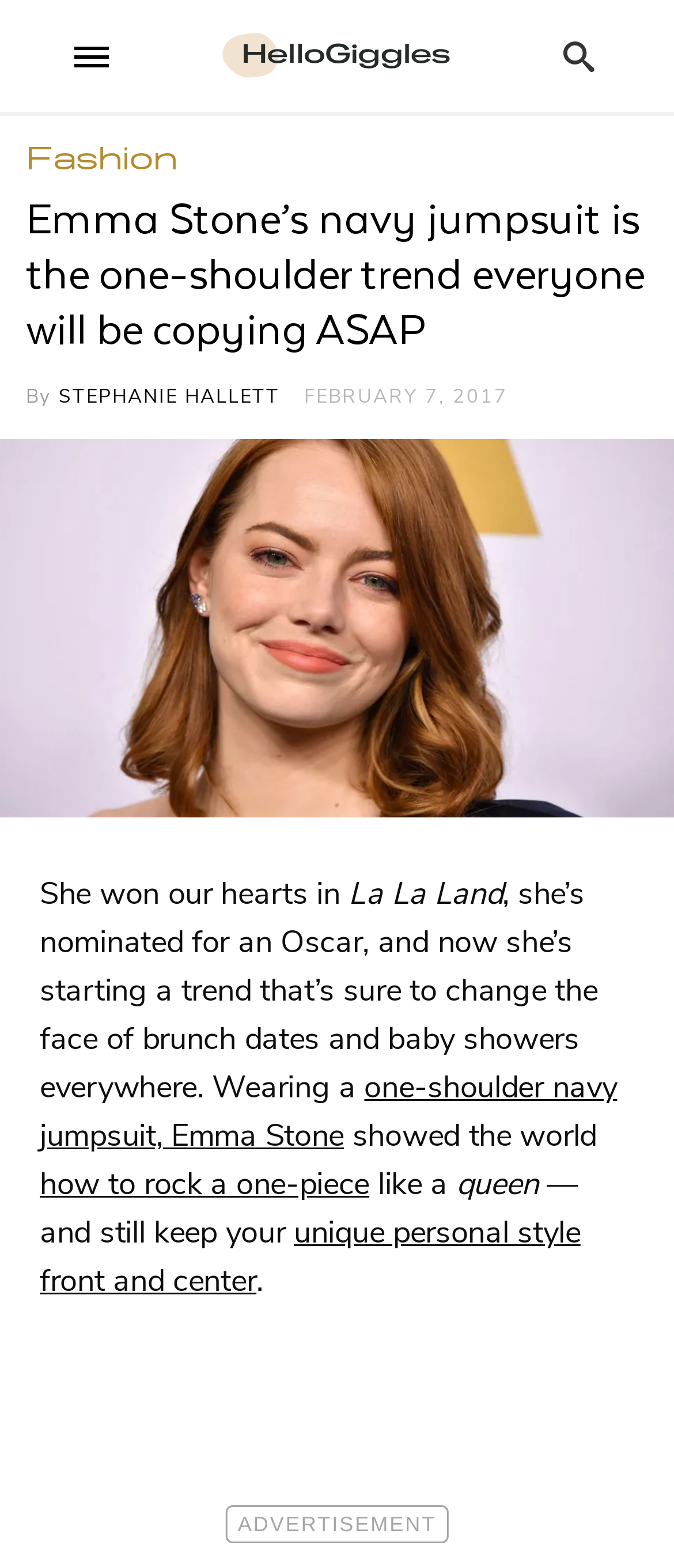Provide the bounding box coordinates for the UI element that is described by this text: "how to rock a one-piece". The coordinates should be in the form of four float numbers between 0 and 1: [left, top, right, bottom].

[0.059, 0.742, 0.548, 0.768]